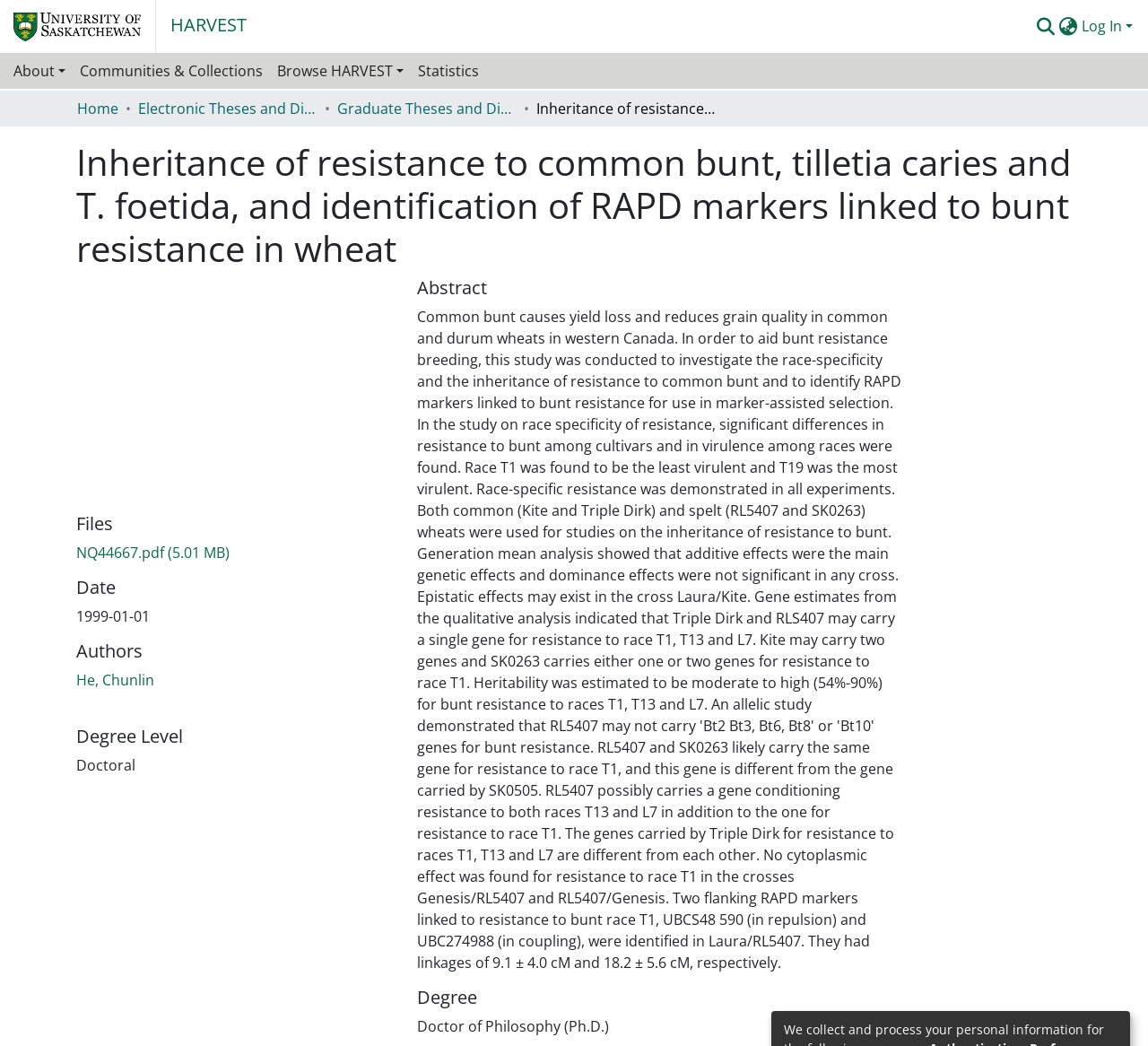What is the language of the webpage?
Answer the question with a single word or phrase, referring to the image.

English